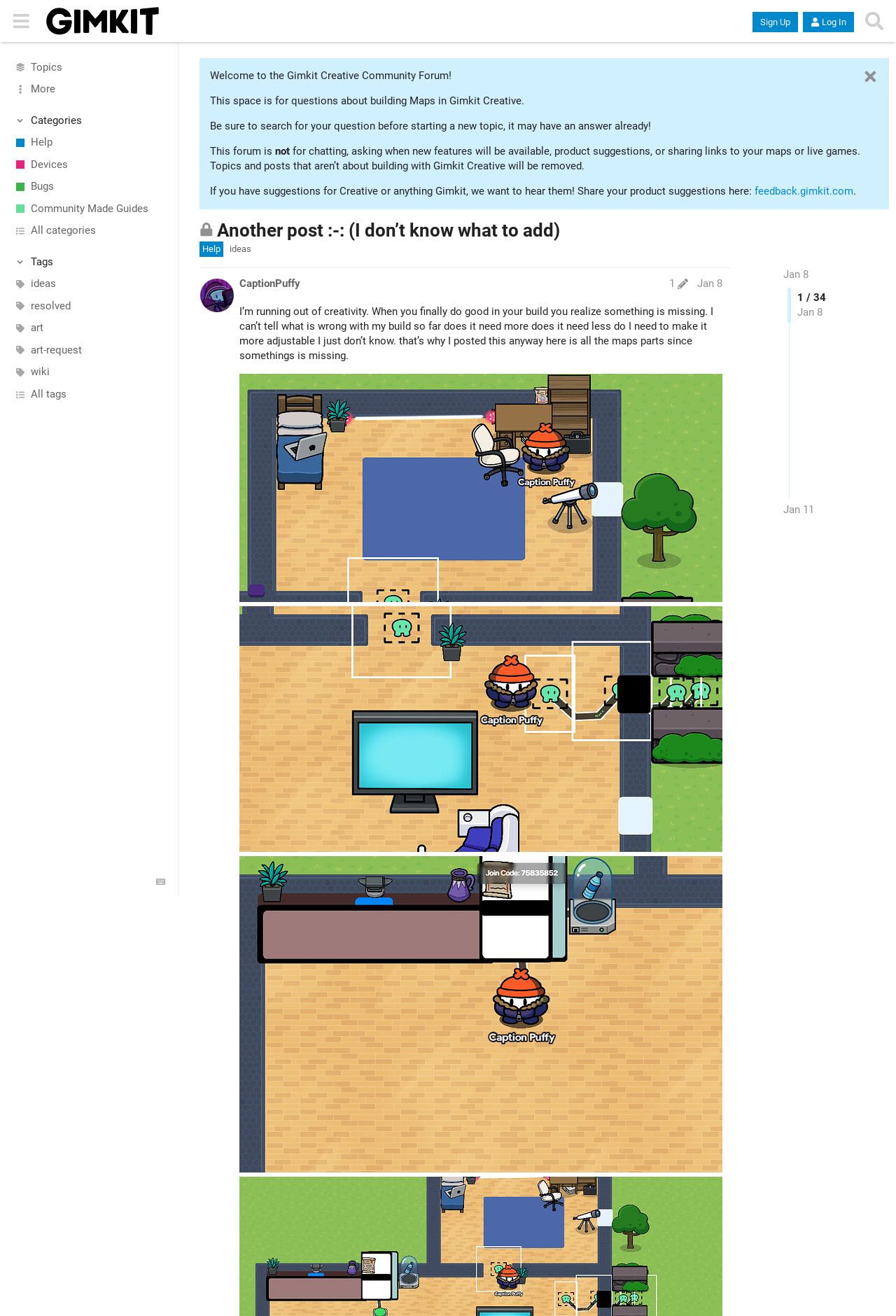Generate a detailed explanation of the webpage's features and information.

This webpage appears to be a forum post on the Gimkit Creative Community Forum. At the top, there is a header section with a button to hide the sidebar, a link to Gimkit Creative, and buttons to sign up and log in. On the right side of the header, there is a search button and a button to access more options.

Below the header, there are several links to different topics, including Help, Devices, Bugs, and Community Made Guides. These links are arranged vertically and take up the left side of the page.

To the right of these links, there is a welcome message that explains the purpose of the forum, which is for questions about building maps in Gimkit Creative. The message also provides guidelines for posting, including searching for existing answers before starting a new topic.

Below the welcome message, there is a closed topic titled "Another post :-: (I don't know what to add)" with a tag "ideas". The topic is closed, meaning it no longer accepts new replies. The topic description is a lengthy text that expresses the author's frustration with their build, feeling that something is missing, and asking for help to identify the issue.

The topic description is accompanied by three images, which appear to be screenshots of the author's build. Below the topic description, there are links to the author's profile, the post edit history, and the date of the post.

At the bottom of the page, there is a pagination section with a link to the next page and a text indicating that there are 34 pages in total.